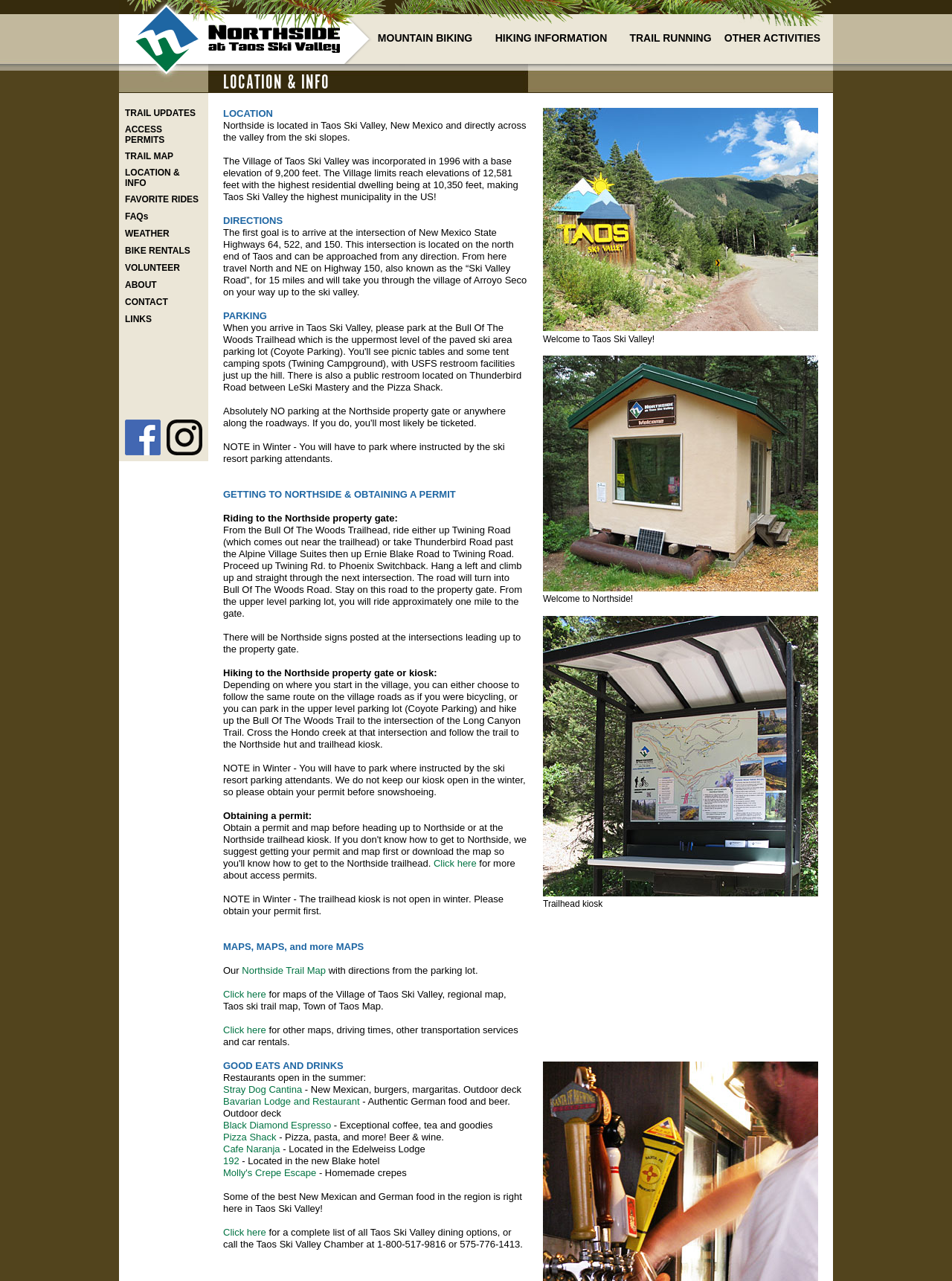Locate the bounding box coordinates of the clickable part needed for the task: "Click on Click here for more about access permits".

[0.455, 0.67, 0.501, 0.678]